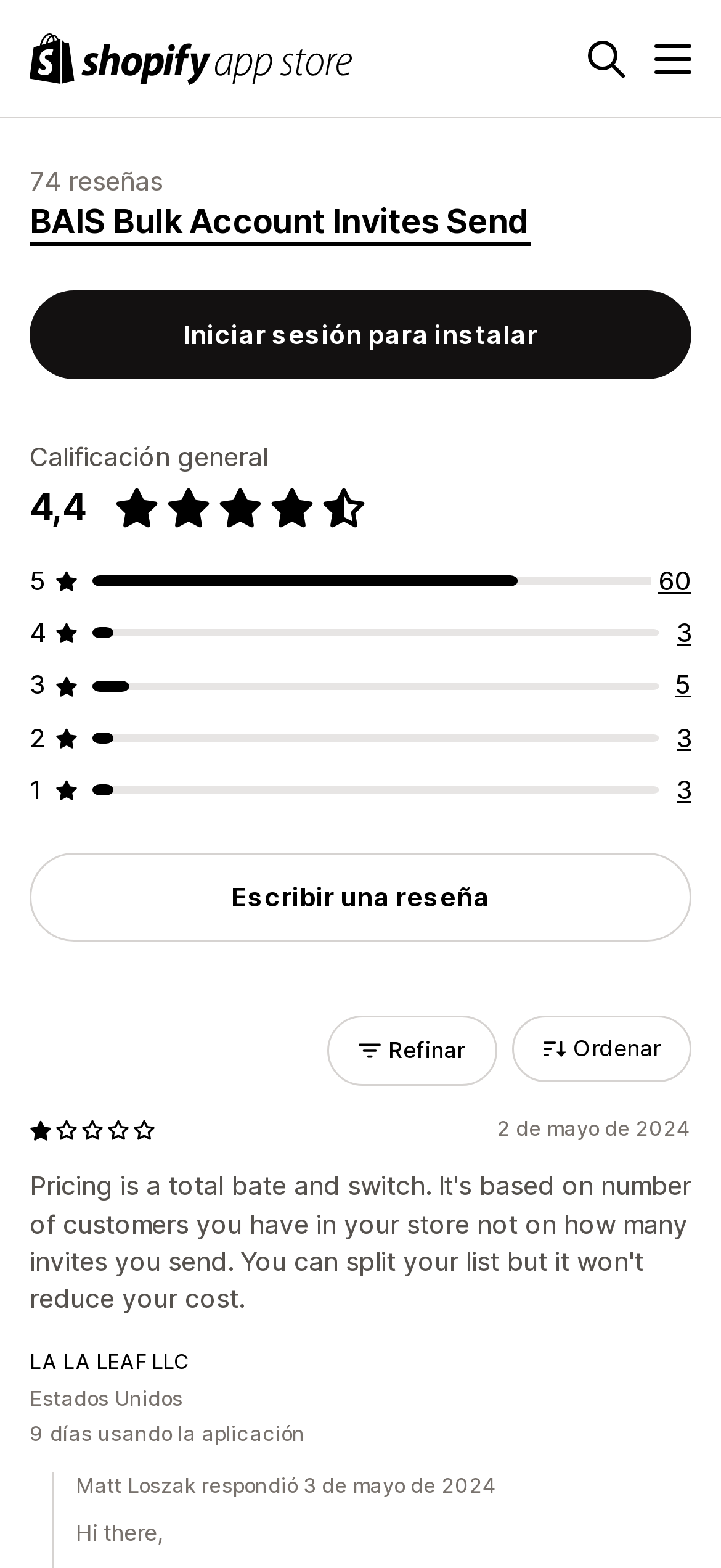Answer the following query concisely with a single word or phrase:
How many reviews are there in total?

60